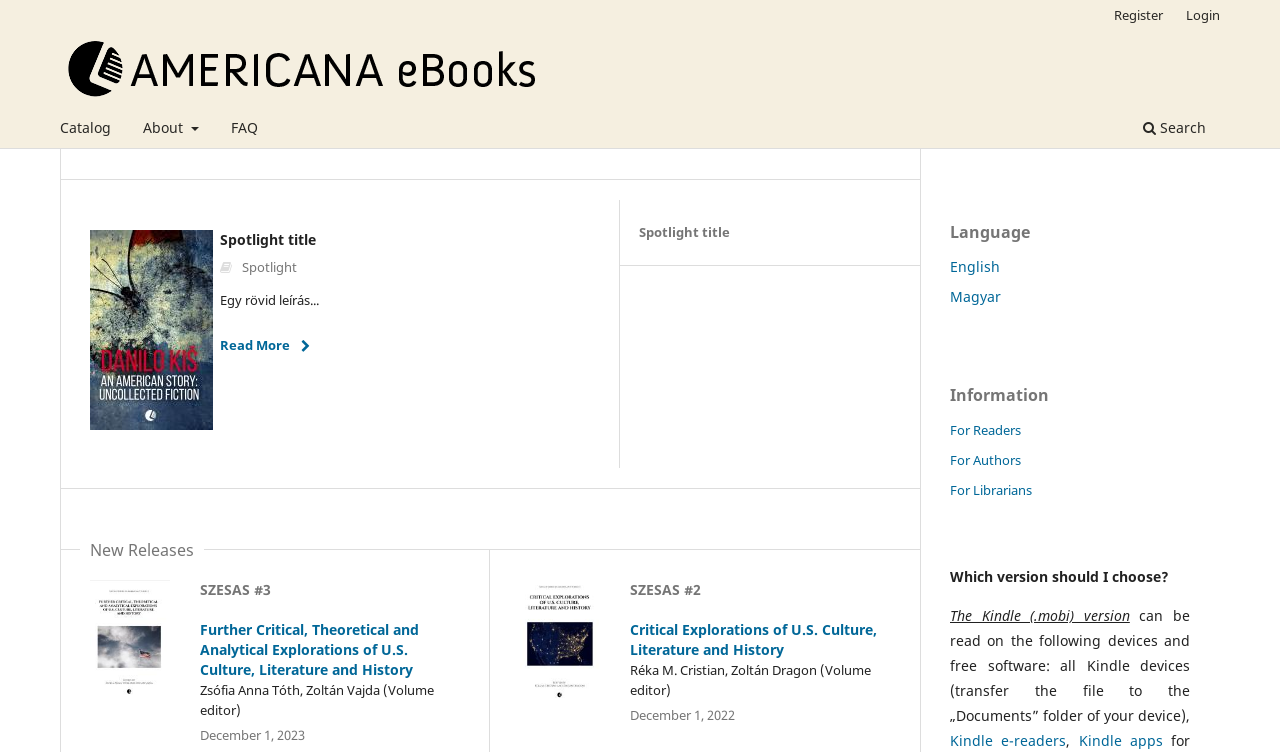Locate the bounding box coordinates of the element to click to perform the following action: 'Select 'English' as the language'. The coordinates should be given as four float values between 0 and 1, in the form of [left, top, right, bottom].

[0.742, 0.342, 0.781, 0.367]